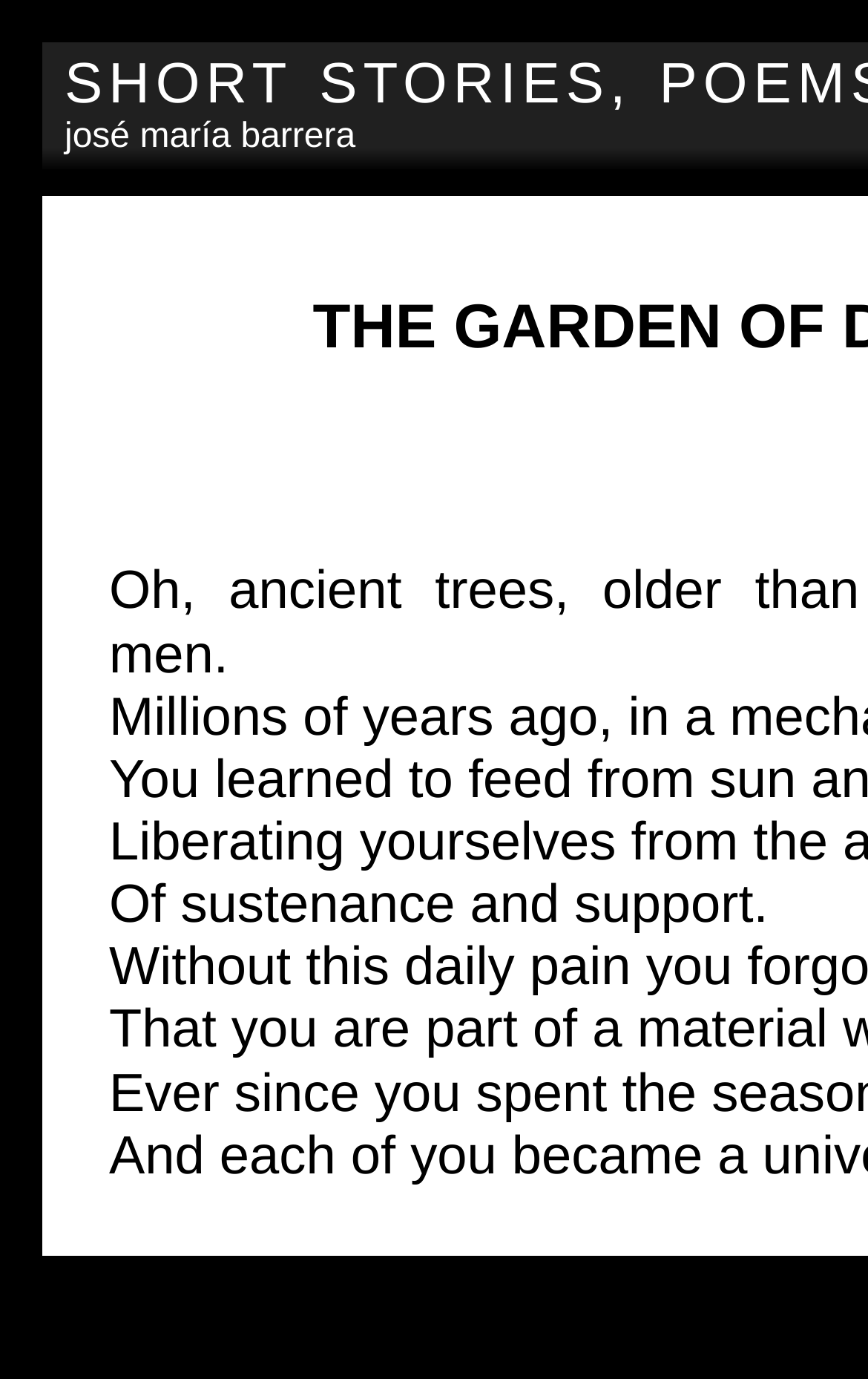Identify the bounding box for the UI element that is described as follows: "josé maría barrera".

[0.074, 0.086, 0.41, 0.113]